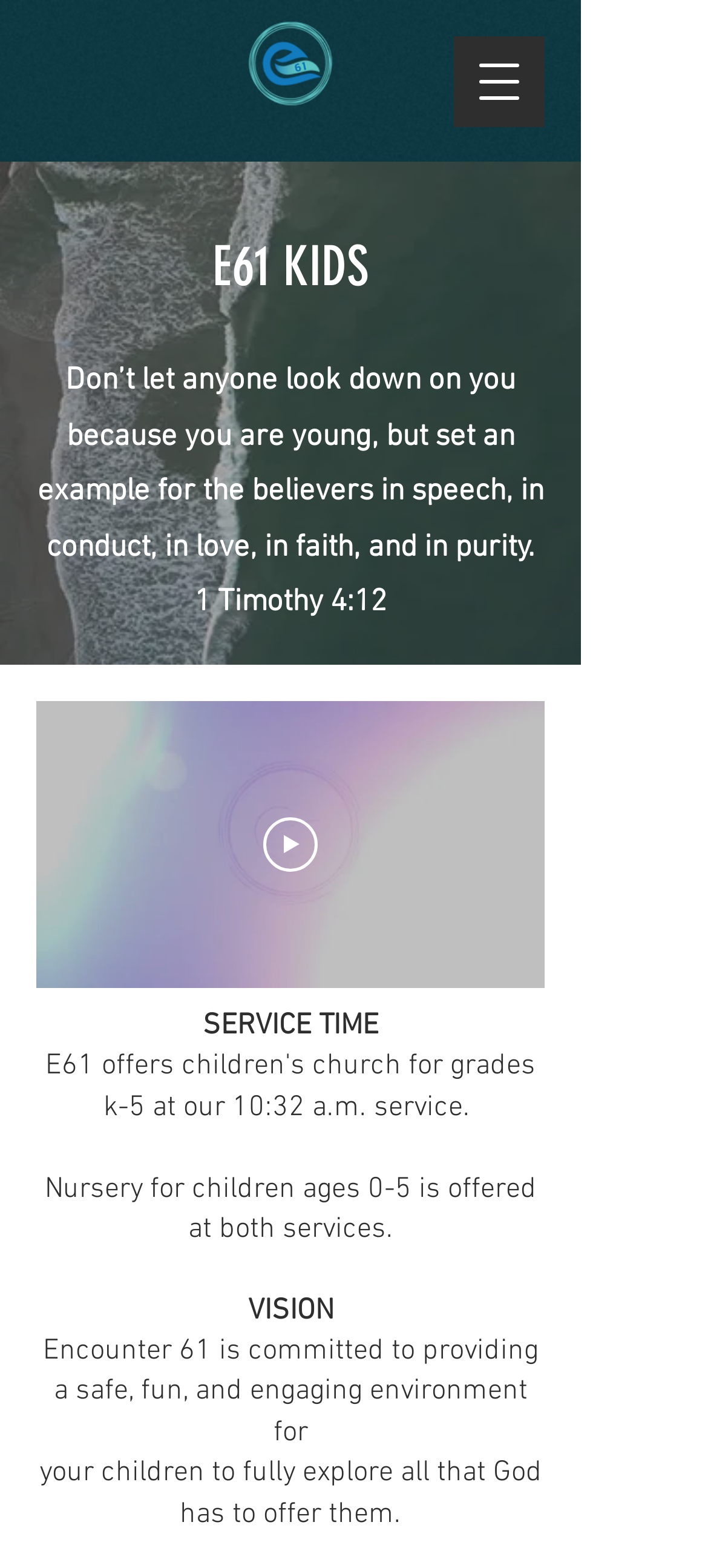Please find the bounding box coordinates (top-left x, top-left y, bottom-right x, bottom-right y) in the screenshot for the UI element described as follows: aria-label="Play video"

[0.372, 0.521, 0.449, 0.556]